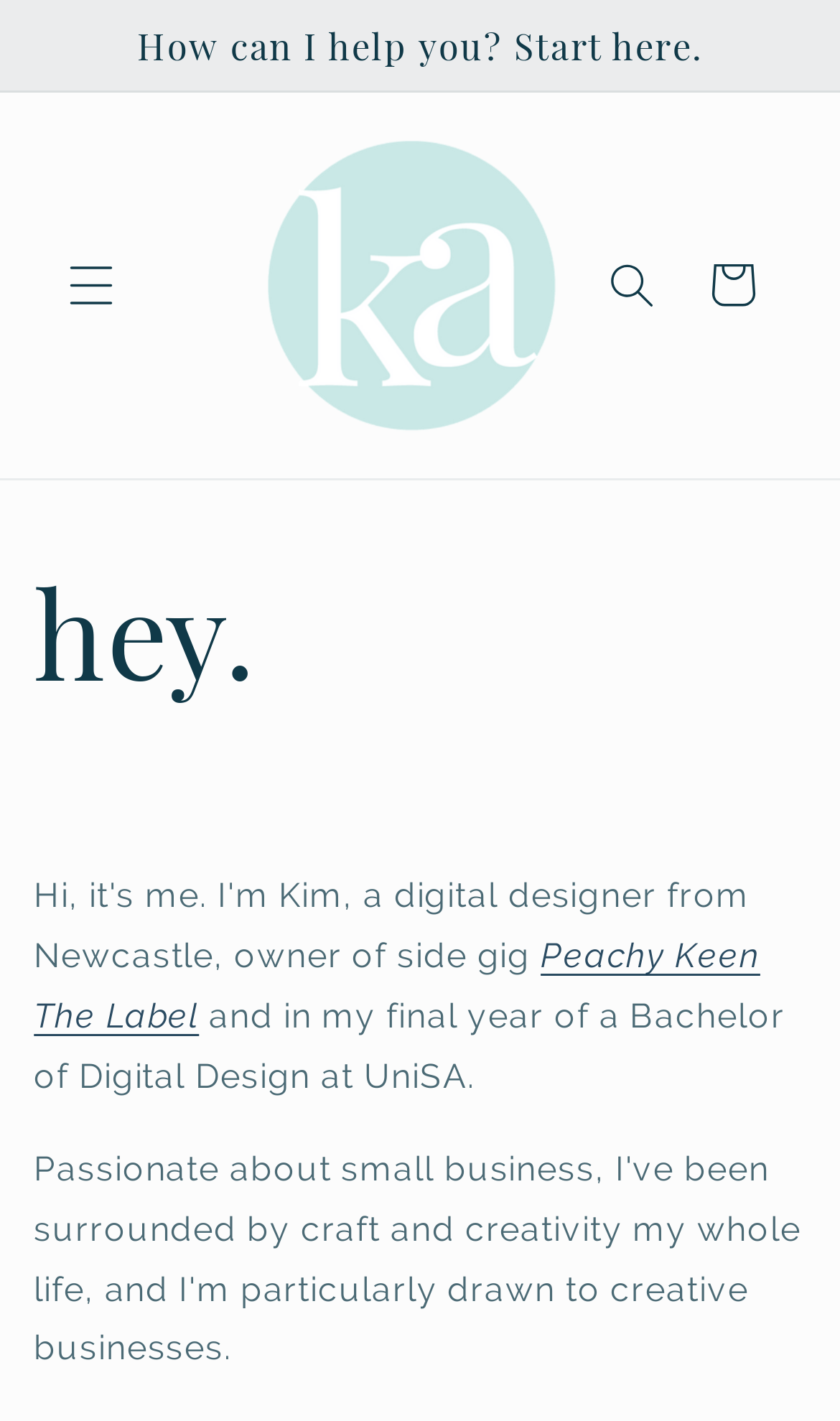Identify the bounding box for the described UI element: "Peachy Keen The Label".

[0.04, 0.658, 0.905, 0.729]